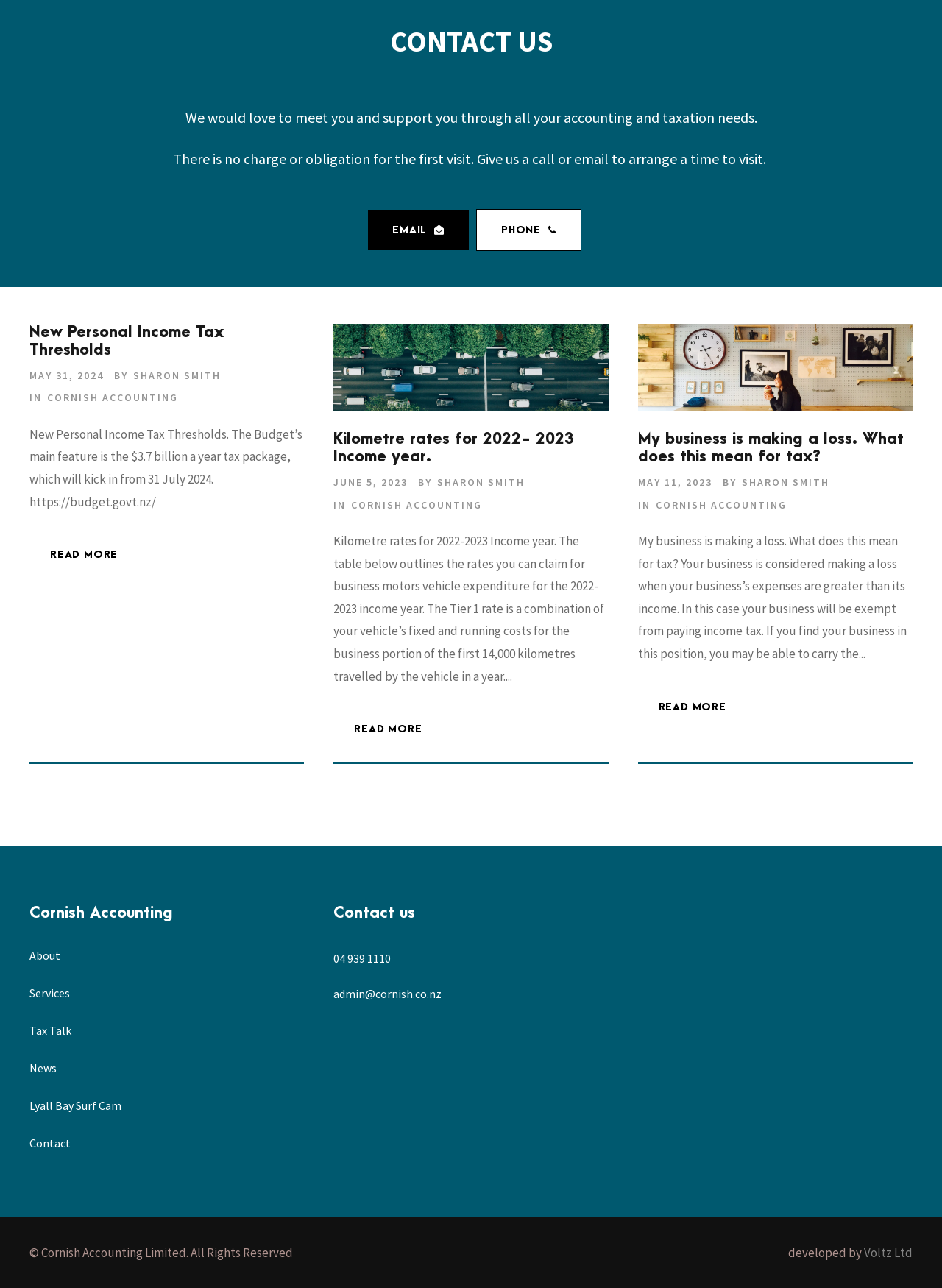Kindly determine the bounding box coordinates for the clickable area to achieve the given instruction: "Learn more about 'Kilometre rates for 2022- 2023 Income year'".

[0.354, 0.553, 0.47, 0.58]